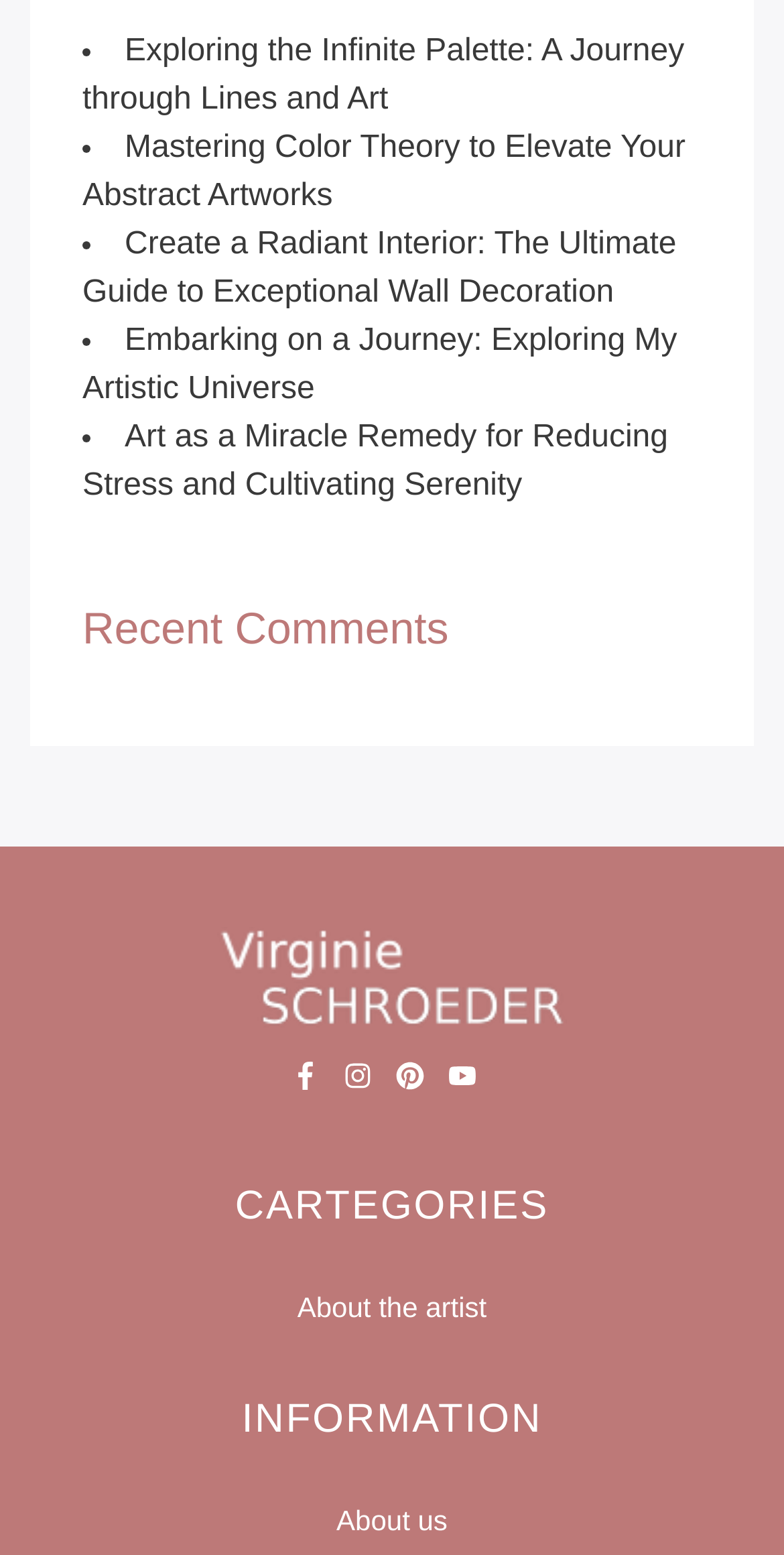Give a one-word or short phrase answer to the question: 
What is the title of the first article?

Exploring the Infinite Palette